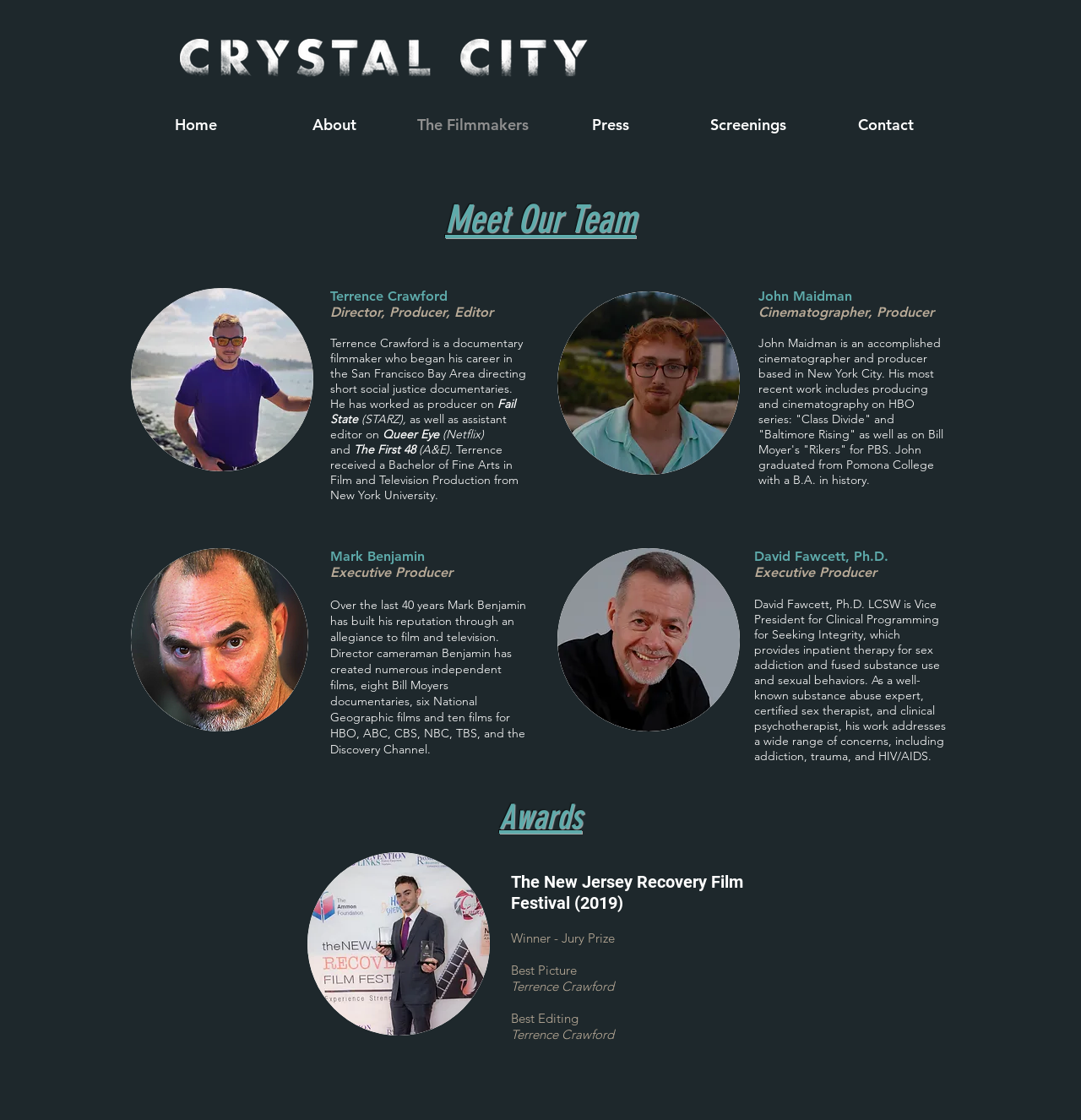Explain the webpage in detail.

The webpage is about "The Filmmakers" in Crystal City, showcasing a team of filmmakers with their profiles, achievements, and awards. At the top, there is a navigation menu with links to "Home", "About", "The Filmmakers", "Press", "Screenings", and "Contact". Below the navigation menu, there is a main section with a heading "Meet Our Team".

The team profiles are displayed in a grid-like structure, with each profile consisting of a photo, name, title, and a brief bio. There are four profiles: Terrence Crawford, John Maidman, Mark Benjamin, and David Fawcett, Ph.D. Each profile has a photo on the left and the corresponding text on the right. The bios provide information about their work experience, achievements, and expertise in the film industry.

Below the team profiles, there is a section dedicated to awards, with a heading "Awards". This section highlights the achievements of the filmmakers, specifically the awards won at the New Jersey Recovery Film Festival in 2019. The awards include "Winner - Jury Prize", "Best Picture", and "Best Editing", with links to the relevant individuals.

Throughout the webpage, there are several images, including the Crystal City title image at the top, and the photos of the filmmakers in their respective profiles. The layout is clean and organized, making it easy to navigate and read about the filmmakers and their achievements.